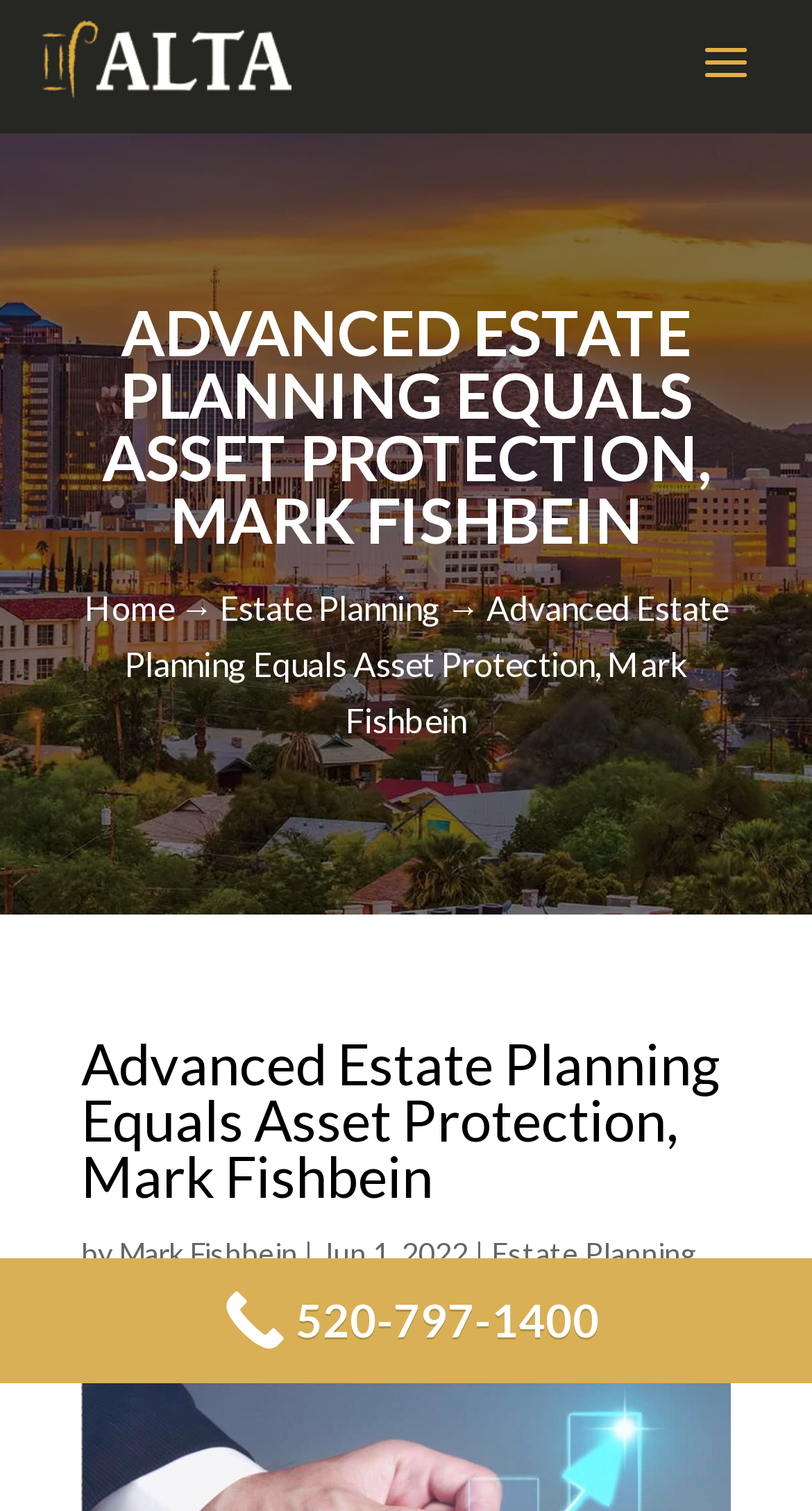Refer to the element description Home and identify the corresponding bounding box in the screenshot. Format the coordinates as (top-left x, top-left y, bottom-right x, bottom-right y) with values in the range of 0 to 1.

[0.104, 0.388, 0.214, 0.414]